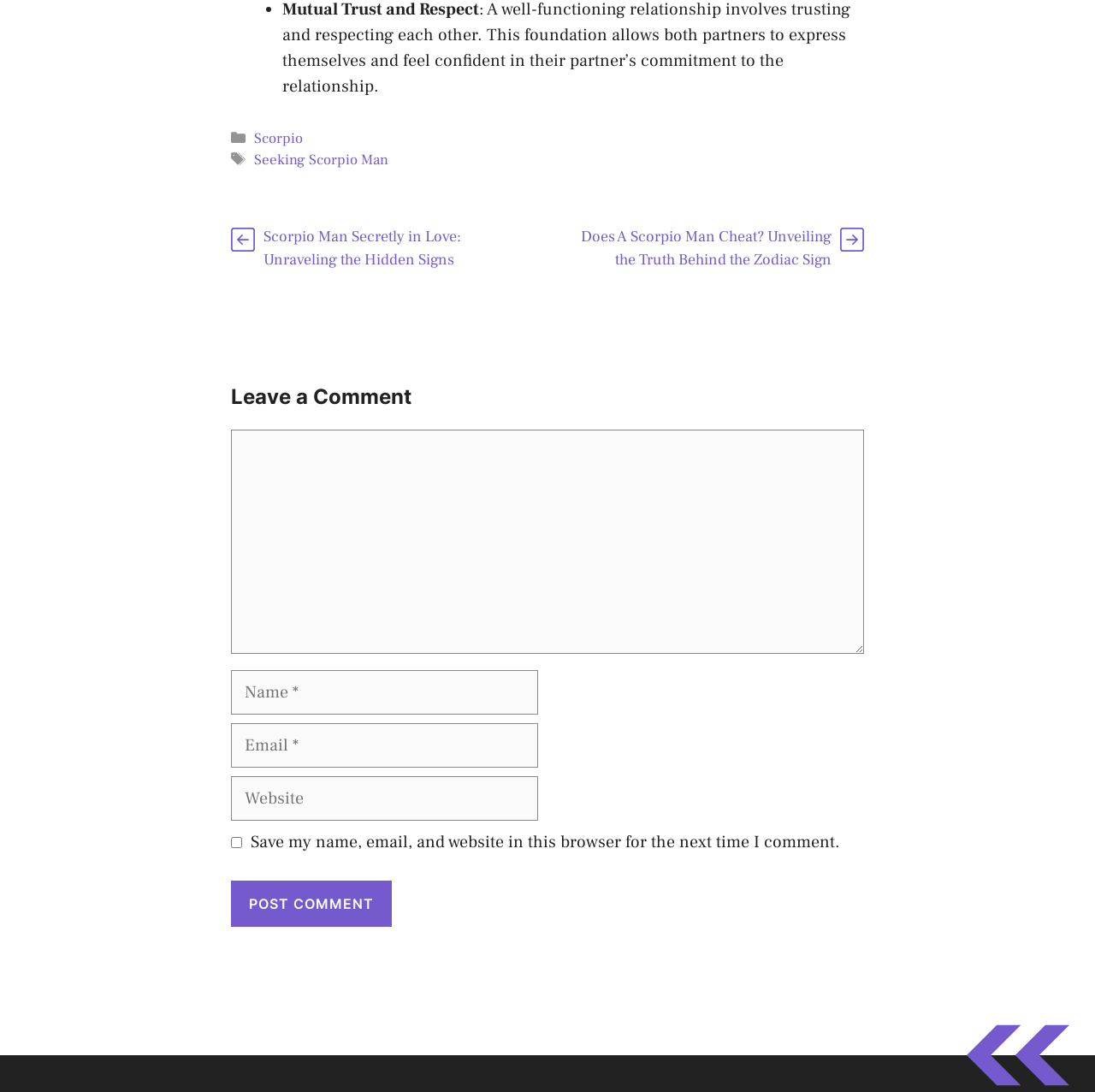Please identify the bounding box coordinates of the element on the webpage that should be clicked to follow this instruction: "Enter your name". The bounding box coordinates should be given as four float numbers between 0 and 1, formatted as [left, top, right, bottom].

[0.211, 0.614, 0.491, 0.655]